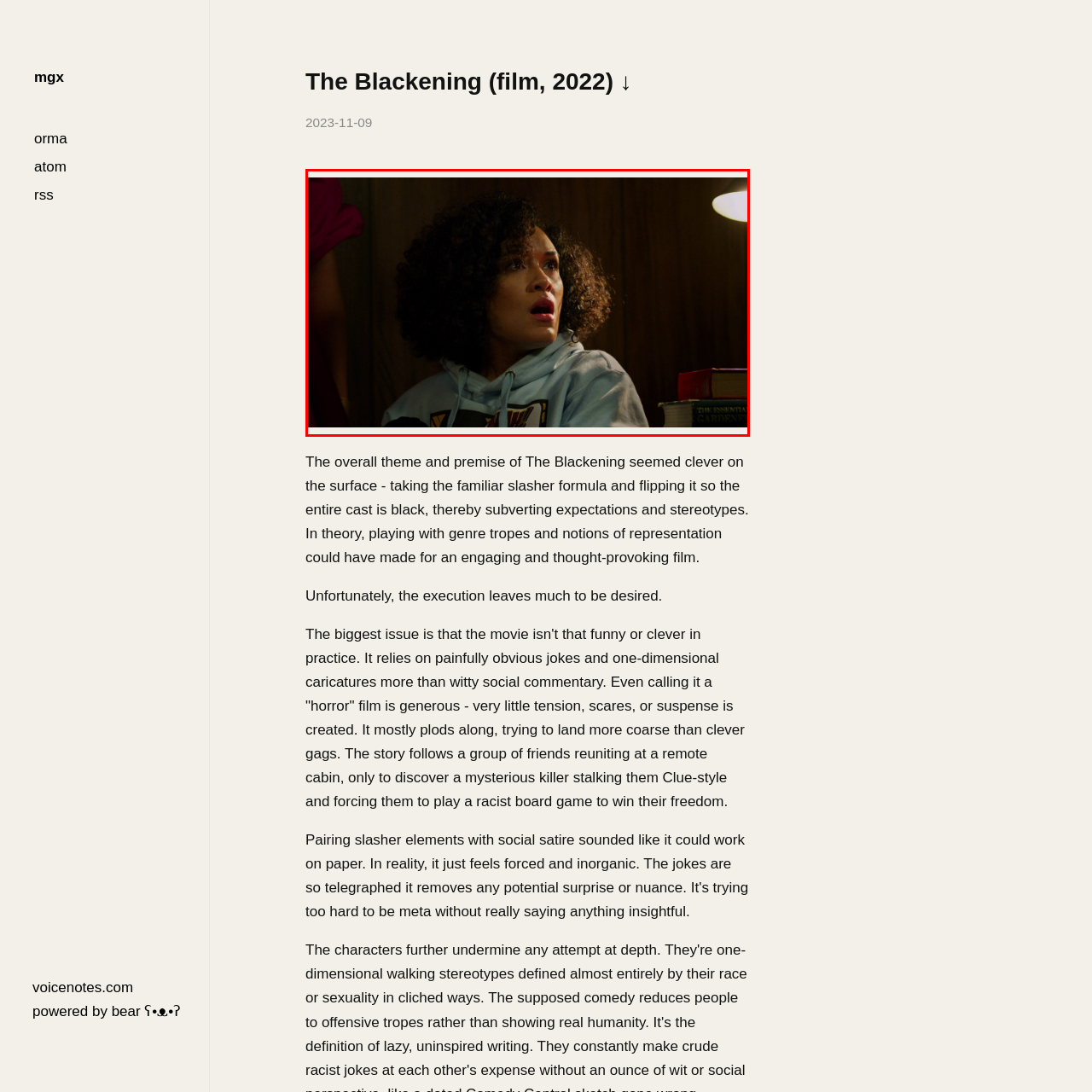Craft a comprehensive description of the image located inside the red boundary.

The image captures a tense and dramatic moment from the film *The Blackening* (2022). In this scene, a young woman with curly hair, wearing a light blue hoodie adorned with a graphic design, looks shocked and concerned, her wide eyes reflecting fear or surprise. The background features a warm wooden paneling, suggesting an indoor setting, possibly a cabin, which aligns with the film's premise of friends reuniting in a remote location. Beside her, some books are stacked, hinting at a moment of contemplation or the tension of the unfolding events. This moment encapsulates the film's blend of horror and comedy, showcasing the emotional stakes faced by the characters as they confront a mysterious threat.